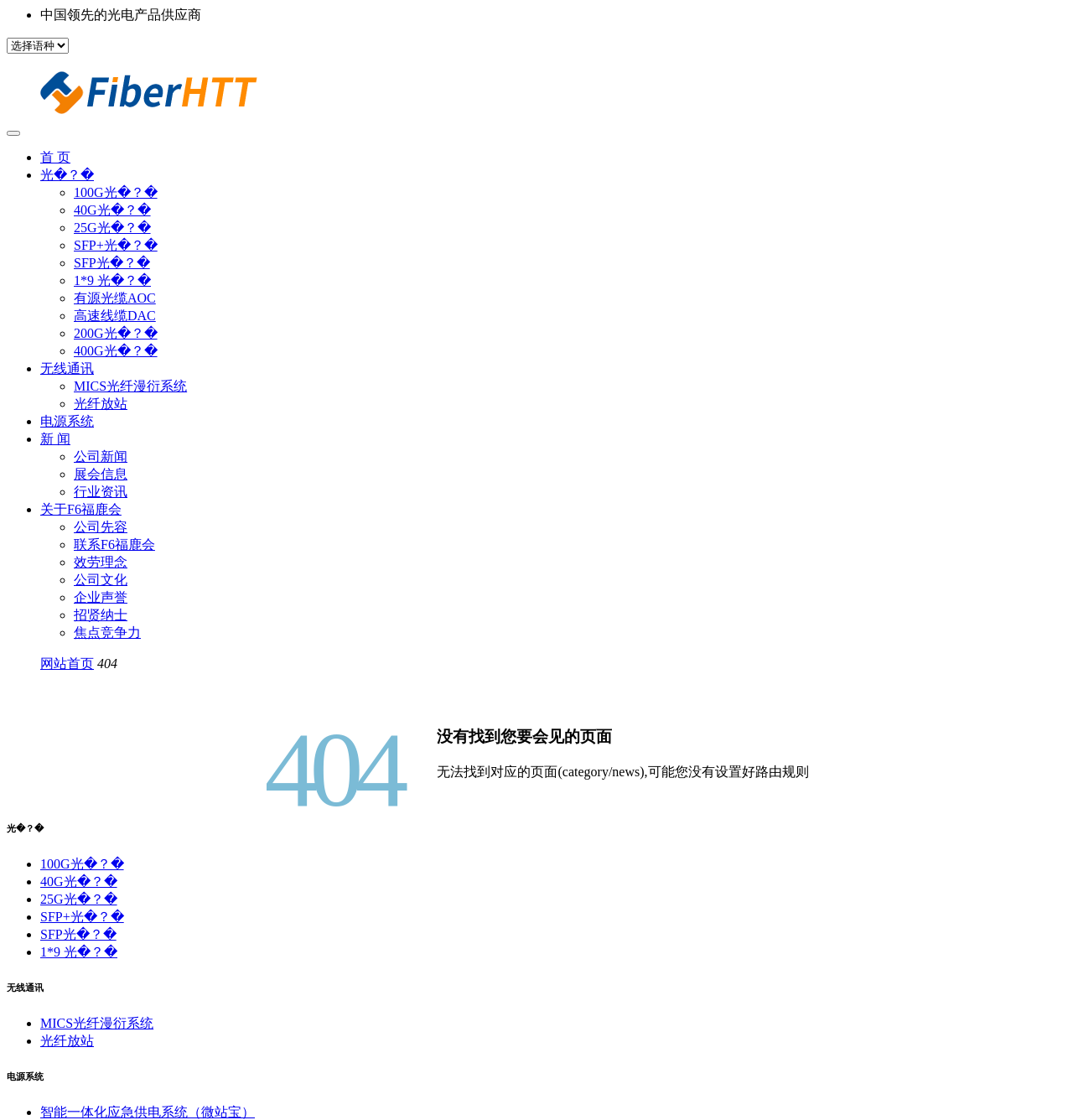Write an exhaustive caption that covers the webpage's main aspects.

This webpage appears to be a Chinese website, possibly a company's homepage, with a prominent logo and navigation menu at the top. The logo is accompanied by a brief description, "中国领先的光电产品供应商" (China's leading optoelectronic product supplier).

Below the logo, there is a navigation menu with several links, including "首页" (Home), "光纤产品" (Fiber Optic Products), "无线通讯" (Wireless Communication), "电源系统" (Power System), "新闻" (News), and "关于F6福鹿会" (About F6 Fukui).

The main content area is divided into two sections. The left section contains a list of links, each with a bullet point, including "100G光纤产品", "40G光纤产品", "25G光纤产品", and others. These links are likely related to the company's products.

The right section appears to be an error message, indicating that the page cannot be found. The message reads, "没有找到您要会见的页面" (The page you are looking for cannot be found). Below the error message, there is a brief description of the possible reason for the error, "无法找到对应的页面(category/news),可能您没有设置好路由规则" (Cannot find the corresponding page (category/news), possibly due to incorrect routing settings).

At the bottom of the page, there is a footer section with links to other pages, including "公司新闻" (Company News), "展会信息" (Exhibition Information), and "行业资讯" (Industry Information).